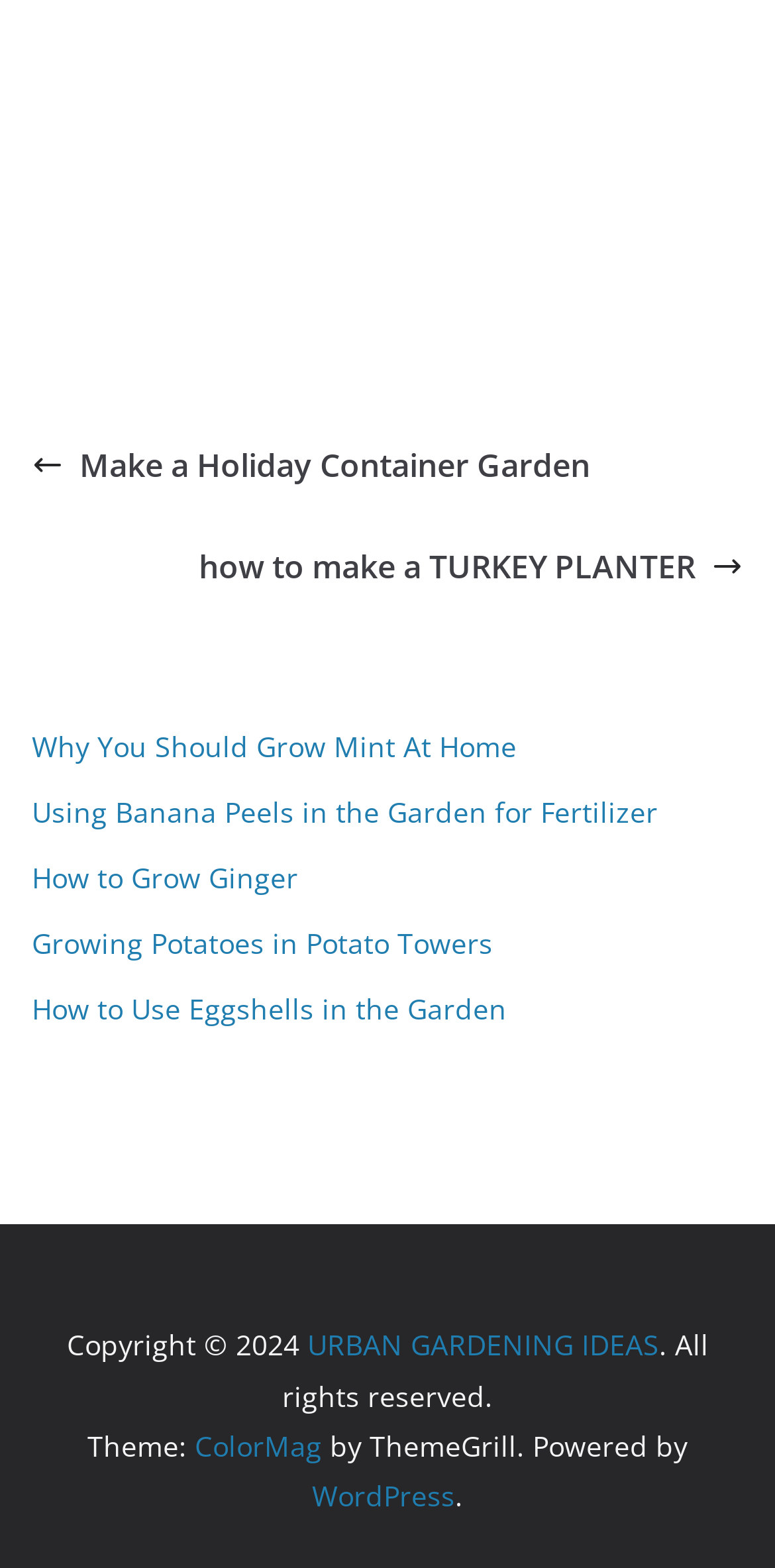Locate the bounding box coordinates of the element that should be clicked to execute the following instruction: "Explore urban gardening ideas".

[0.396, 0.846, 0.85, 0.87]